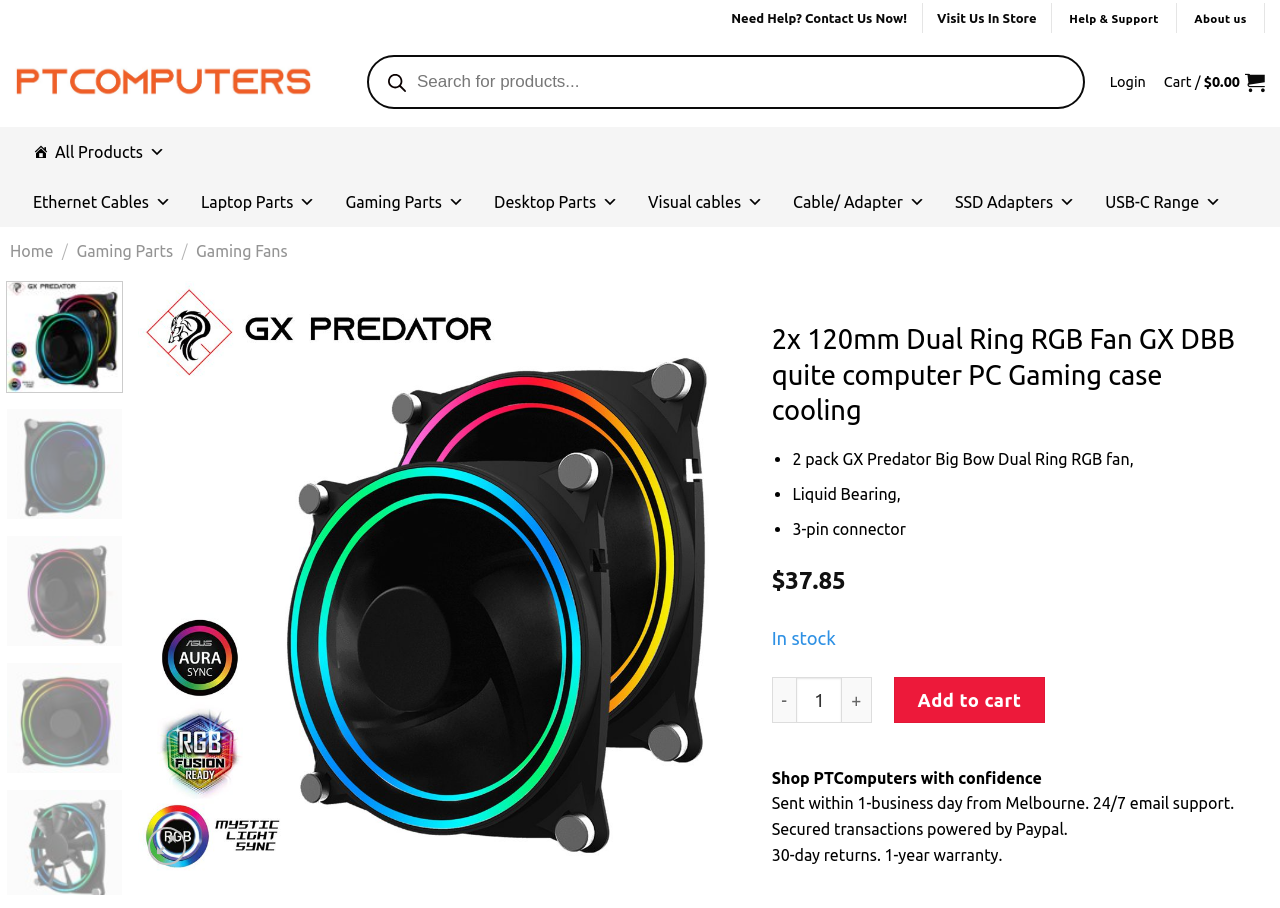Extract the main heading from the webpage content.

2x 120mm Dual Ring RGB Fan GX DBB quite computer PC Gaming case cooling